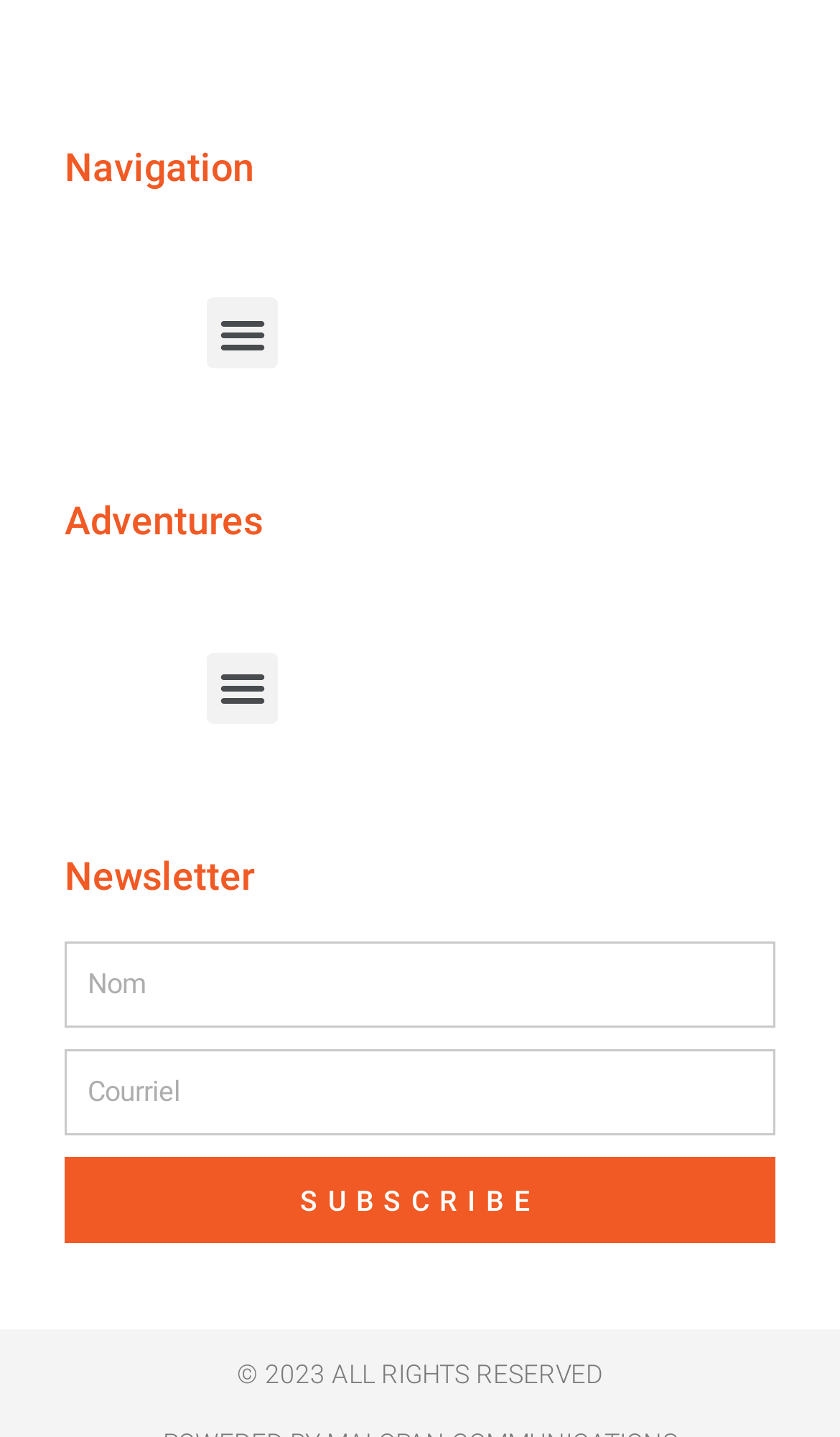Answer the question using only one word or a concise phrase: What are the three headings on the webpage?

Navigation, Adventures, Newsletter